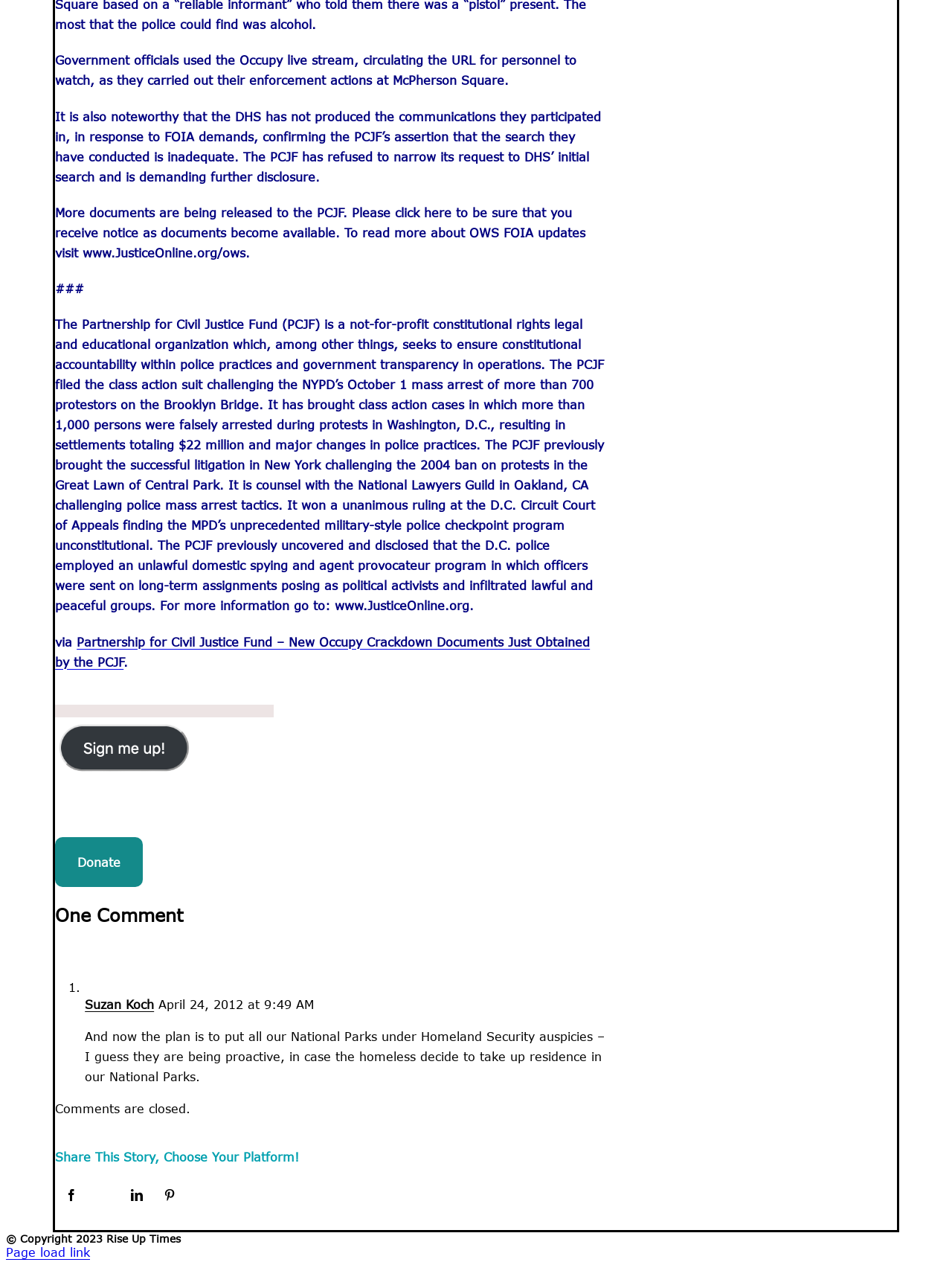What is the purpose of the PCJF?
Based on the visual details in the image, please answer the question thoroughly.

The question is asking about the purpose of the PCJF. From the webpage, we can see that the PCJF is a not-for-profit constitutional rights legal and educational organization which, among other things, seeks to ensure constitutional accountability within police practices and government transparency in operations.